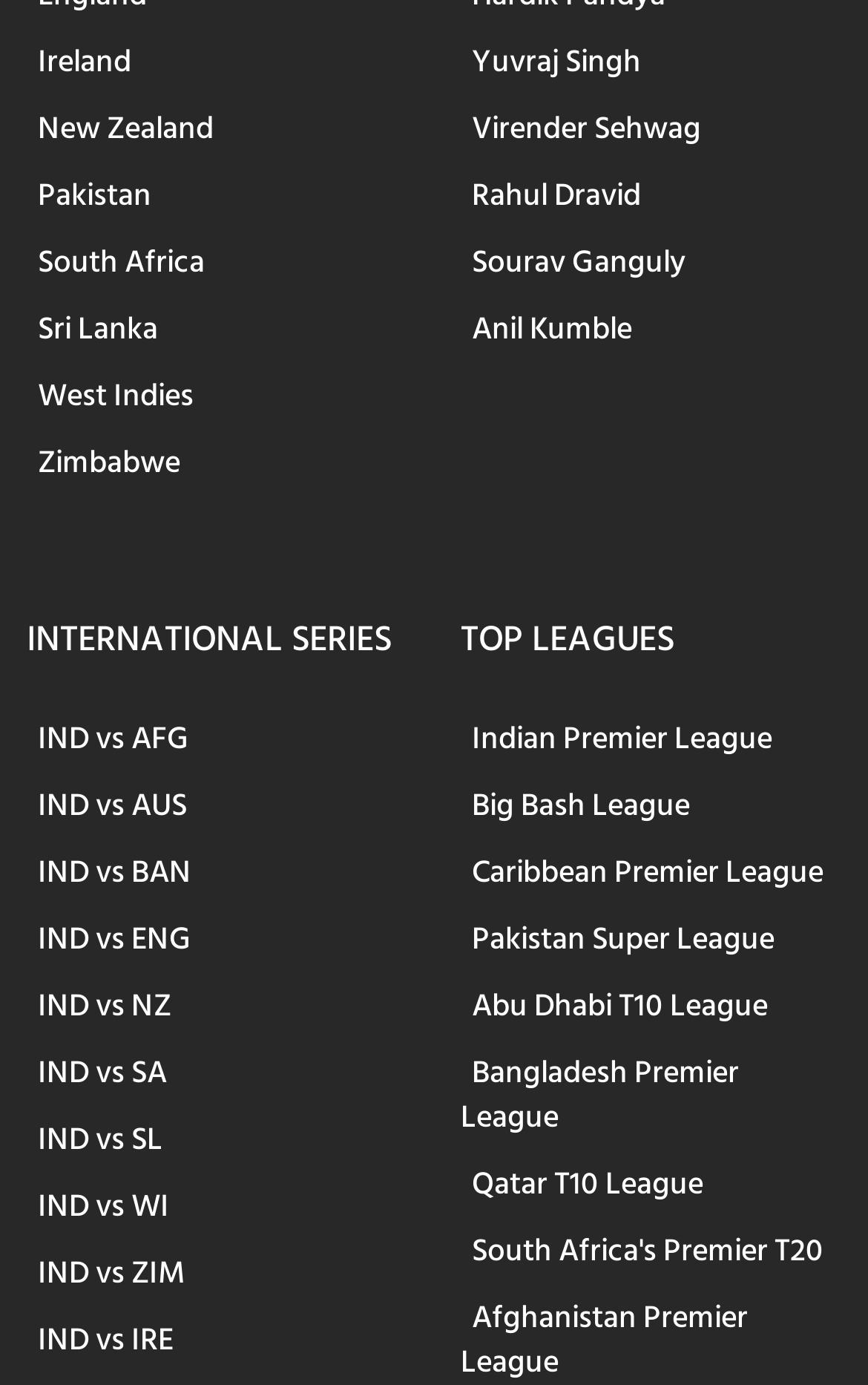Find the bounding box coordinates of the clickable area that will achieve the following instruction: "Check out South Africa's Premier T20".

[0.531, 0.876, 0.962, 0.93]